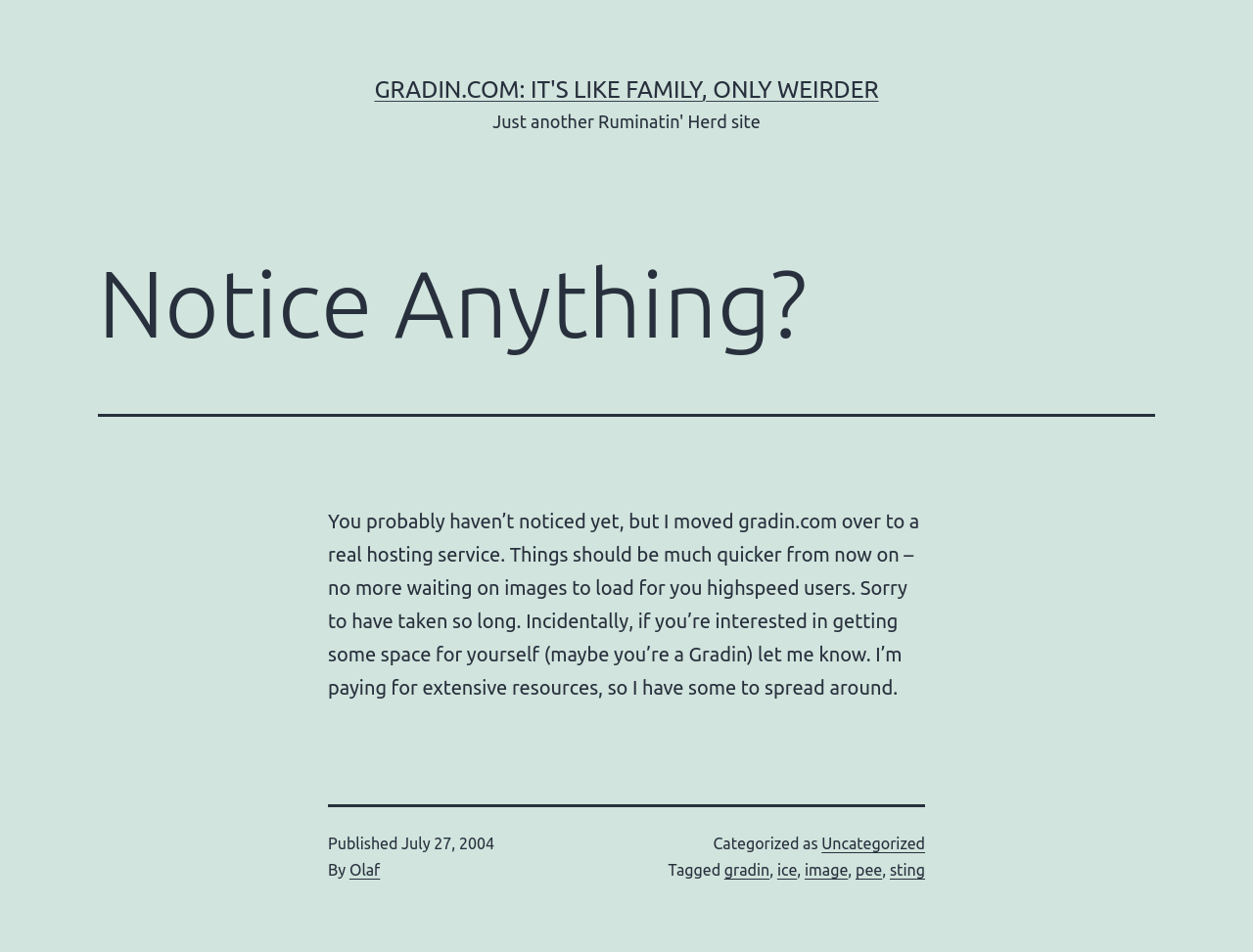What are the tags associated with this article?
Answer the question with detailed information derived from the image.

I found the tags associated with the article by looking at the footer section of the webpage, where it lists the tags 'gradin', 'ice', 'image', 'pee', and 'stinging'. These tags are likely related to the content of the article.